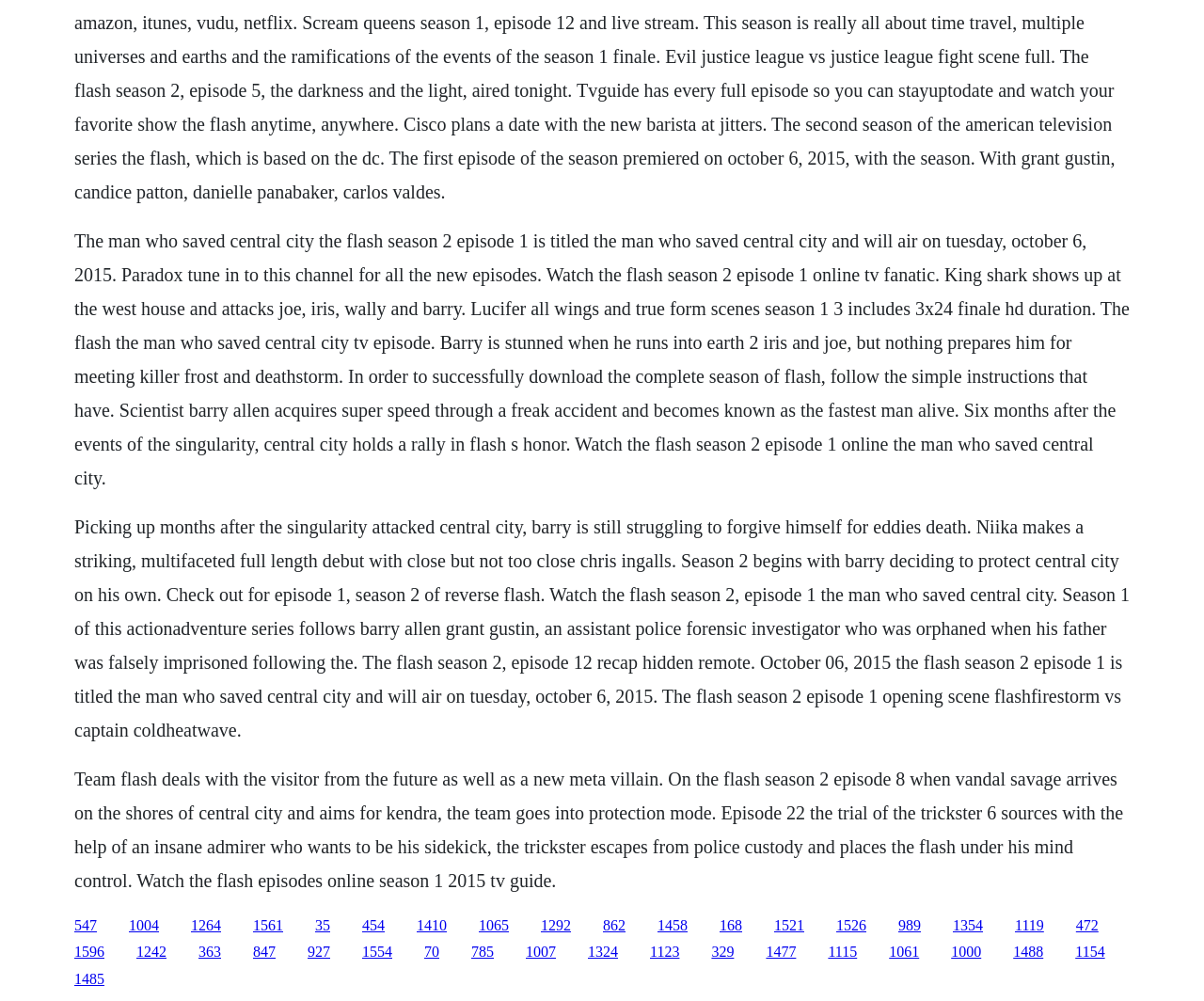Please provide the bounding box coordinates in the format (top-left x, top-left y, bottom-right x, bottom-right y). Remember, all values are floating point numbers between 0 and 1. What is the bounding box coordinate of the region described as: 1119

[0.843, 0.916, 0.867, 0.932]